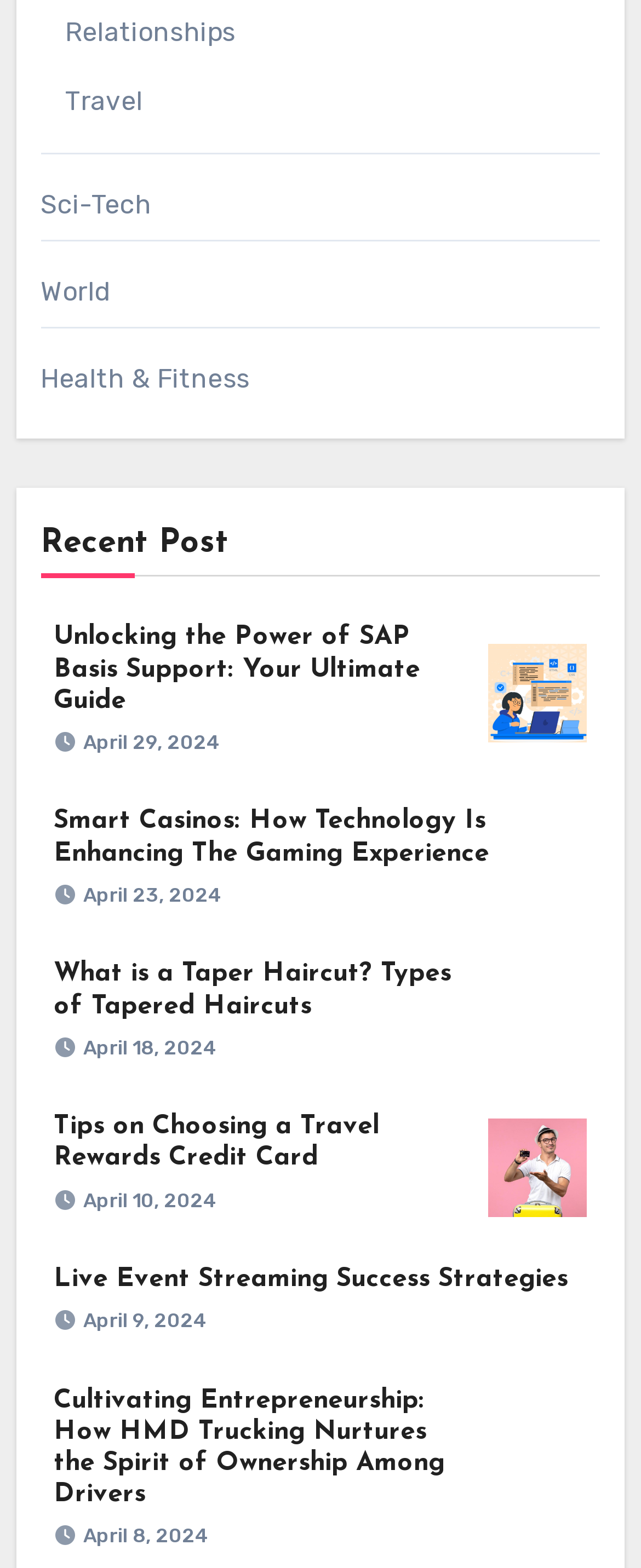How many articles are listed on the webpage?
Please respond to the question with a detailed and thorough explanation.

I counted the number of headings on the webpage, which are 'Unlocking the Power of SAP Basis Support: Your Ultimate Guide', 'Smart Casinos: How Technology Is Enhancing The Gaming Experience', 'What is a Taper Haircut? Types of Tapered Haircuts', 'Tips on Choosing a Travel Rewards Credit Card', 'Live Event Streaming Success Strategies', and 'Cultivating Entrepreneurship: How HMD Trucking Nurtures the Spirit of Ownership Among Drivers'. There are 6 articles in total.